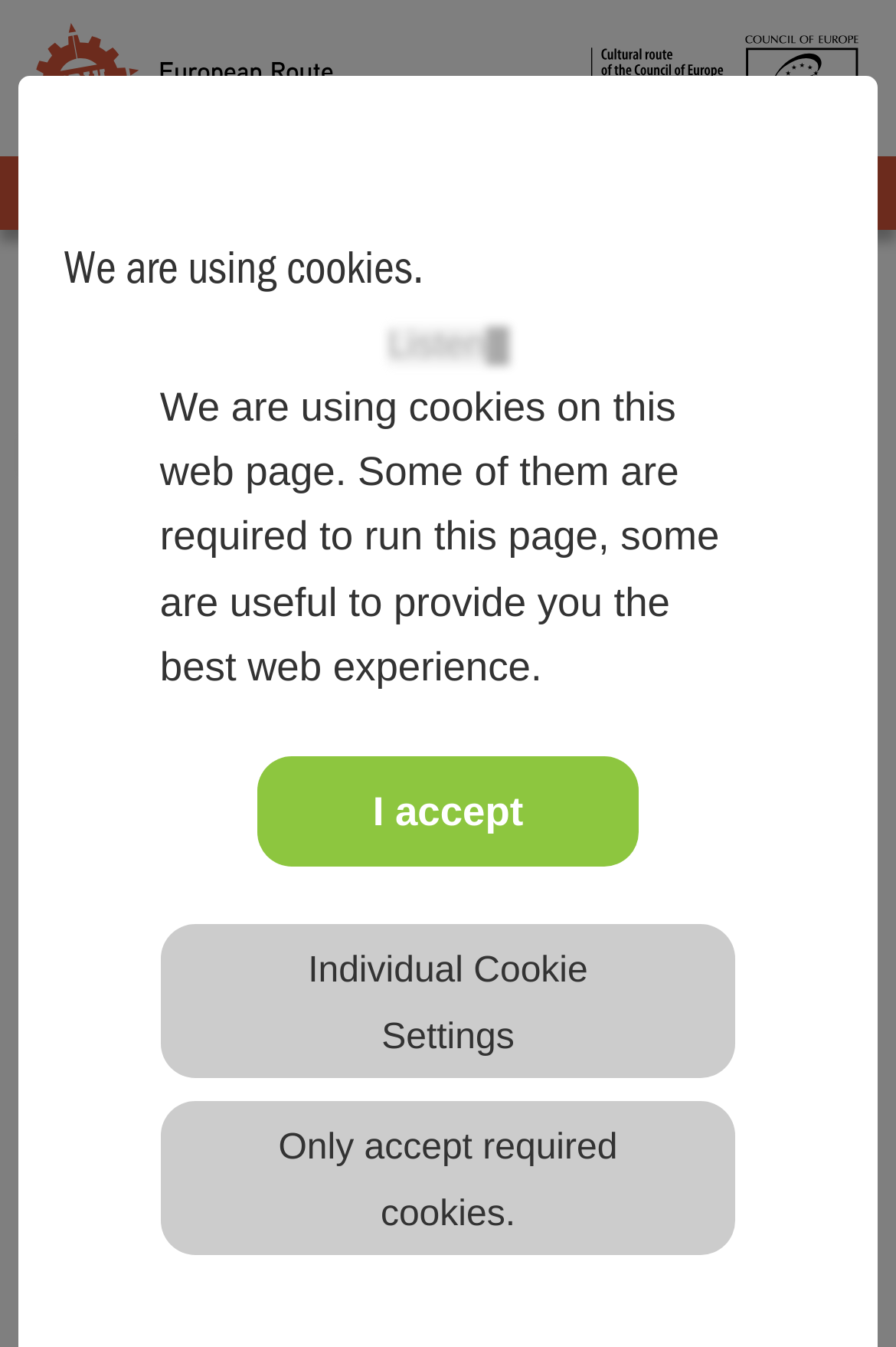What is the name of the cultural route mentioned on the webpage?
Please provide a single word or phrase as your answer based on the screenshot.

Cultural route of the Council of Europe